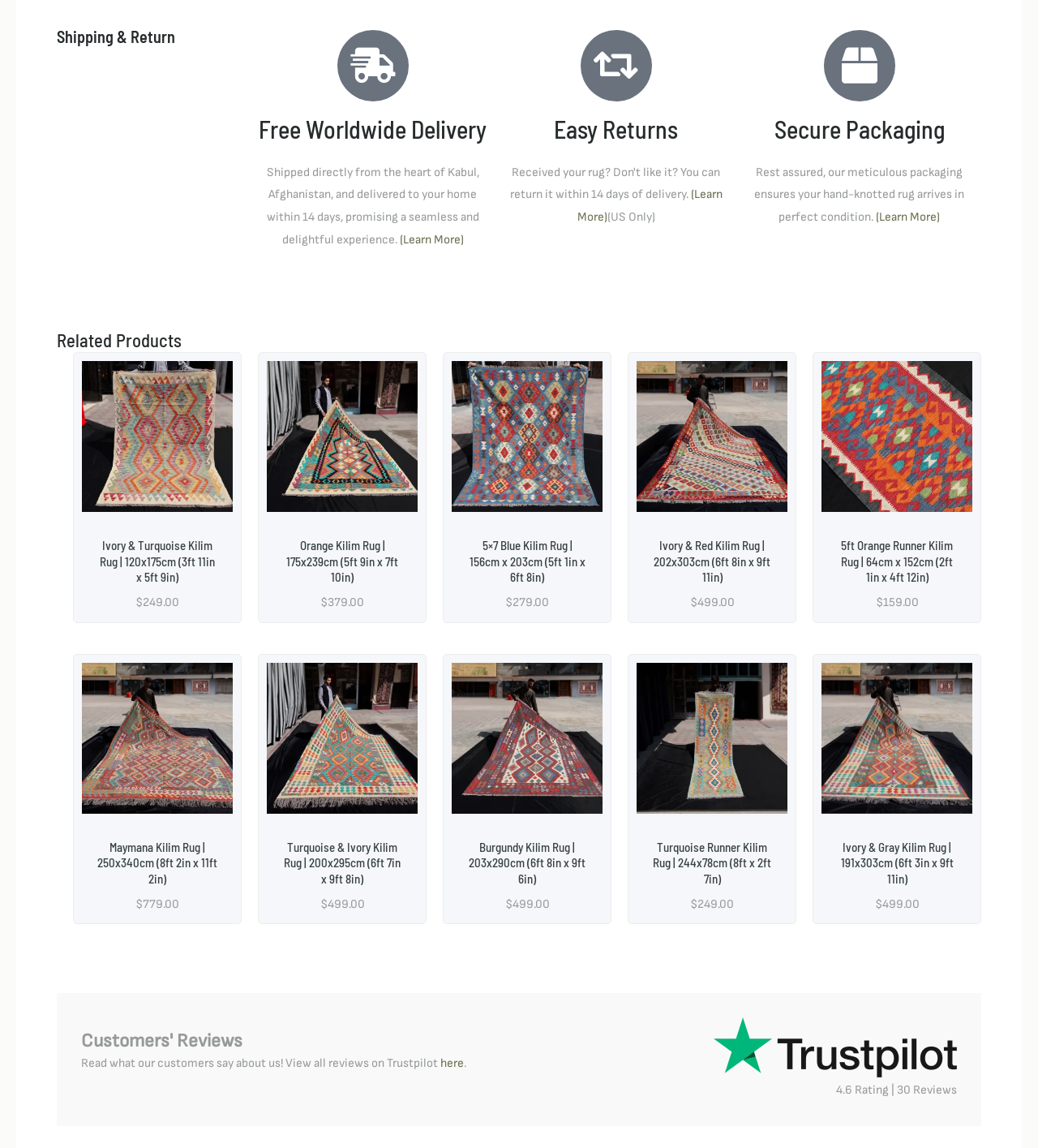Kindly provide the bounding box coordinates of the section you need to click on to fulfill the given instruction: "Read customer reviews on Trustpilot".

[0.078, 0.92, 0.424, 0.933]